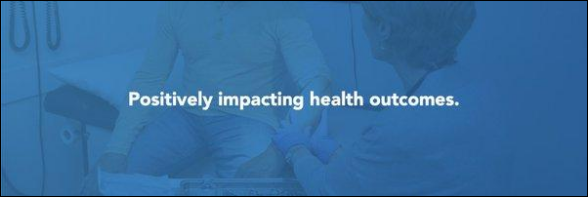Reply to the question with a single word or phrase:
What is the focus of WELL Health Technologies Corp.?

Patient care